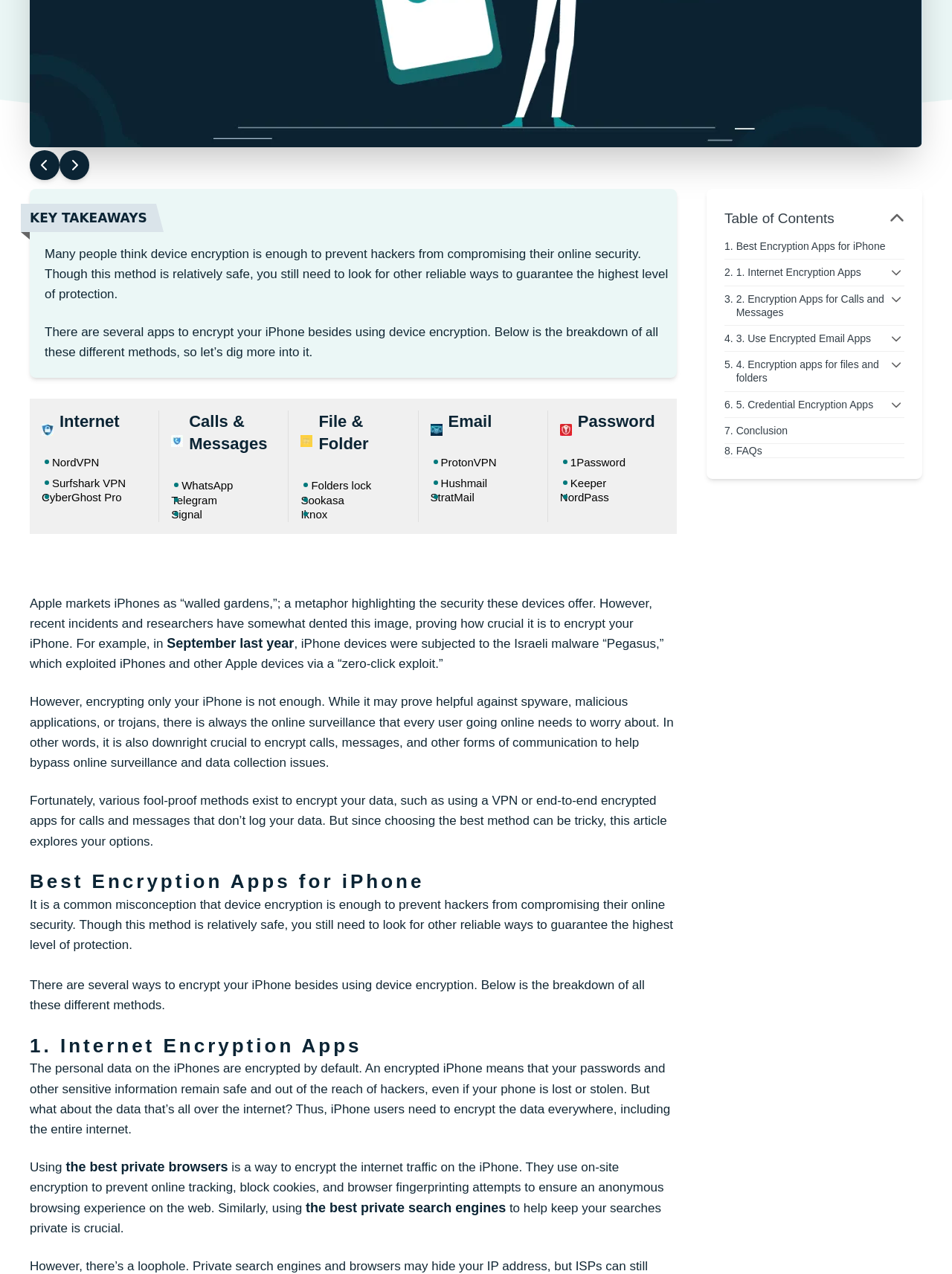Please locate the UI element described by "aria-label="Next"" and provide its bounding box coordinates.

[0.062, 0.118, 0.094, 0.141]